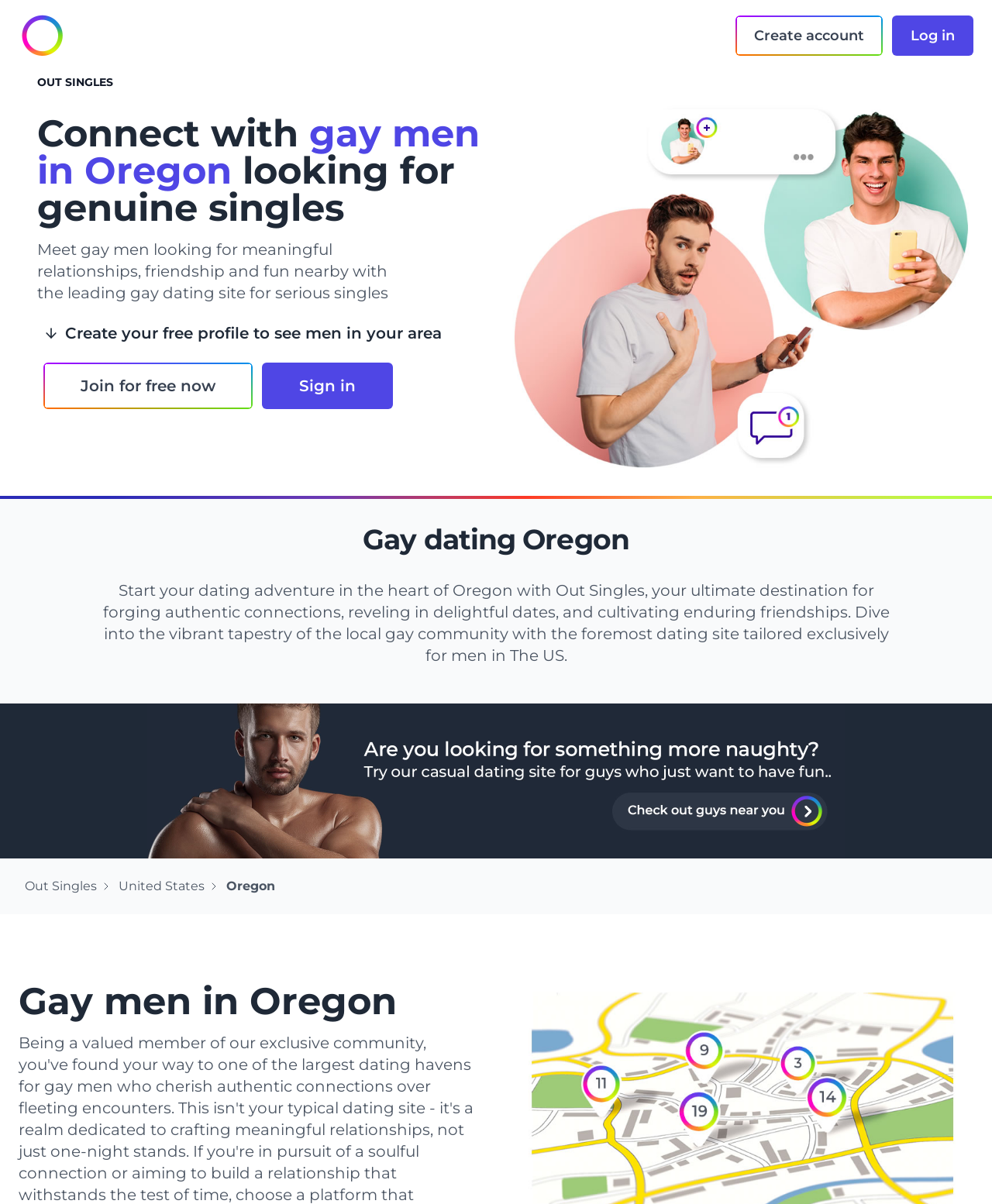Create a detailed description of the webpage's content and layout.

This webpage is a gay dating site focused on connecting men in Oregon looking for meaningful relationships. At the top left corner, there is a logo of "Out Singles" accompanied by a link to the logo. On the top right corner, there are two buttons, "Create account" and "Log in", allowing users to create a new account or log in to their existing one.

Below the logo, there is a heading "OUT SINGLES" followed by a series of static texts that introduce the purpose of the site, which is to connect gay men in Oregon looking for genuine singles. The texts also highlight the benefits of using the site, such as meeting men in the area and forming meaningful relationships.

To the right of the introductory texts, there is an image, and below it, a call-to-action button "Join for free now" and a "Sign in" button. Further down, there is a large image that takes up most of the width of the page, with a heading "Gay dating Oregon" above it.

Below the image, there is a paragraph of text that describes the benefits of using the site, including forging authentic connections, going on delightful dates, and cultivating enduring friendships. The text also highlights the site's focus on the local gay community in Oregon.

At the bottom of the page, there are several links, including "gay hookups Oregon", "Out Singles", "United States", and "Oregon", which may lead to other related pages or sections of the site.